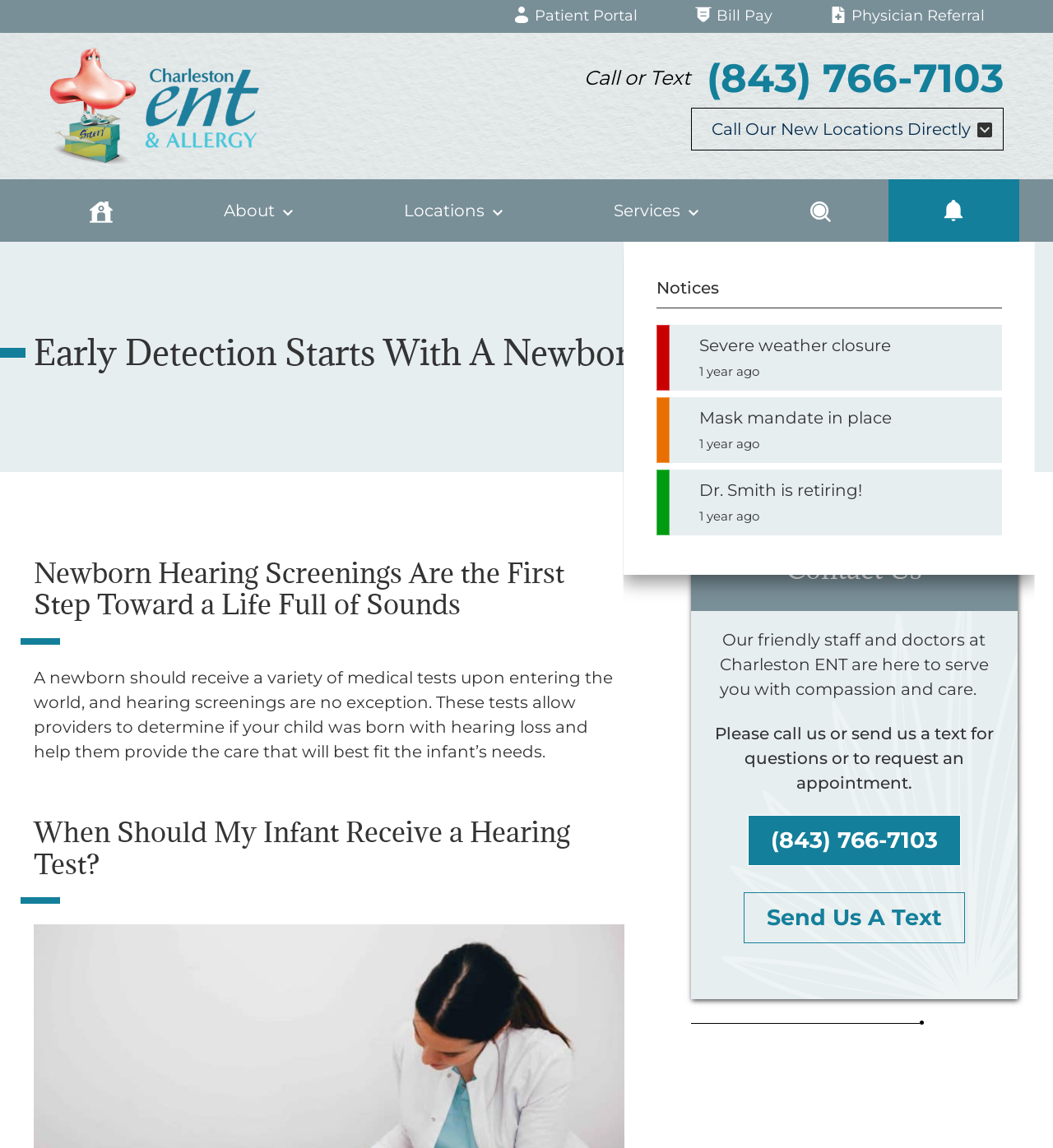Determine the bounding box coordinates of the clickable region to follow the instruction: "Click the 'Home' link".

[0.032, 0.156, 0.16, 0.211]